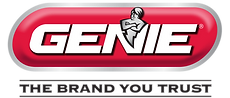Observe the image and answer the following question in detail: What is the tagline of Genie?

The tagline 'THE BRAND YOU TRUST' is written beneath the main brand name 'GENIE' in the logo, which reinforces the company's commitment to quality and customer satisfaction.